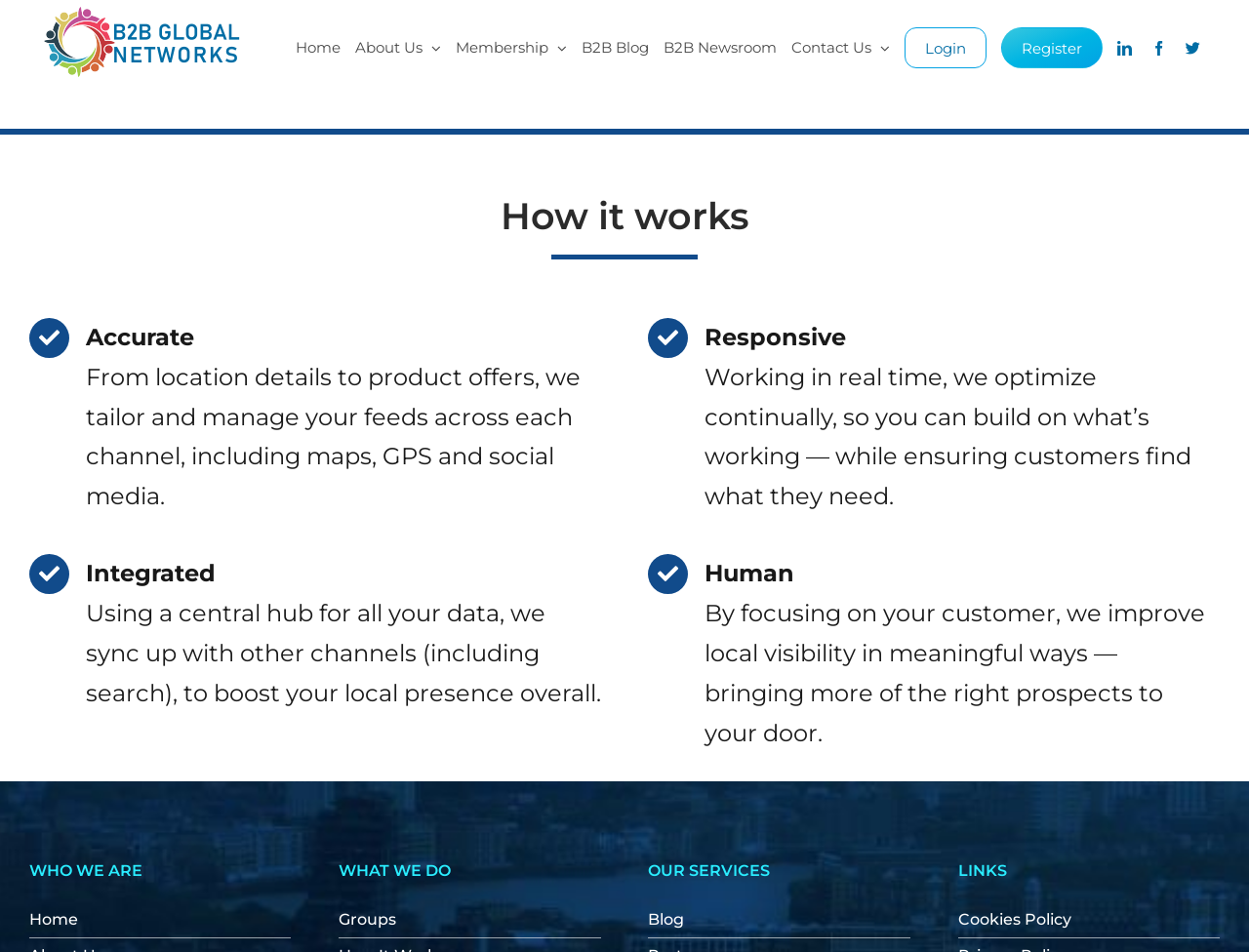Determine the bounding box coordinates for the area that needs to be clicked to fulfill this task: "View About Us". The coordinates must be given as four float numbers between 0 and 1, i.e., [left, top, right, bottom].

[0.284, 0.005, 0.353, 0.094]